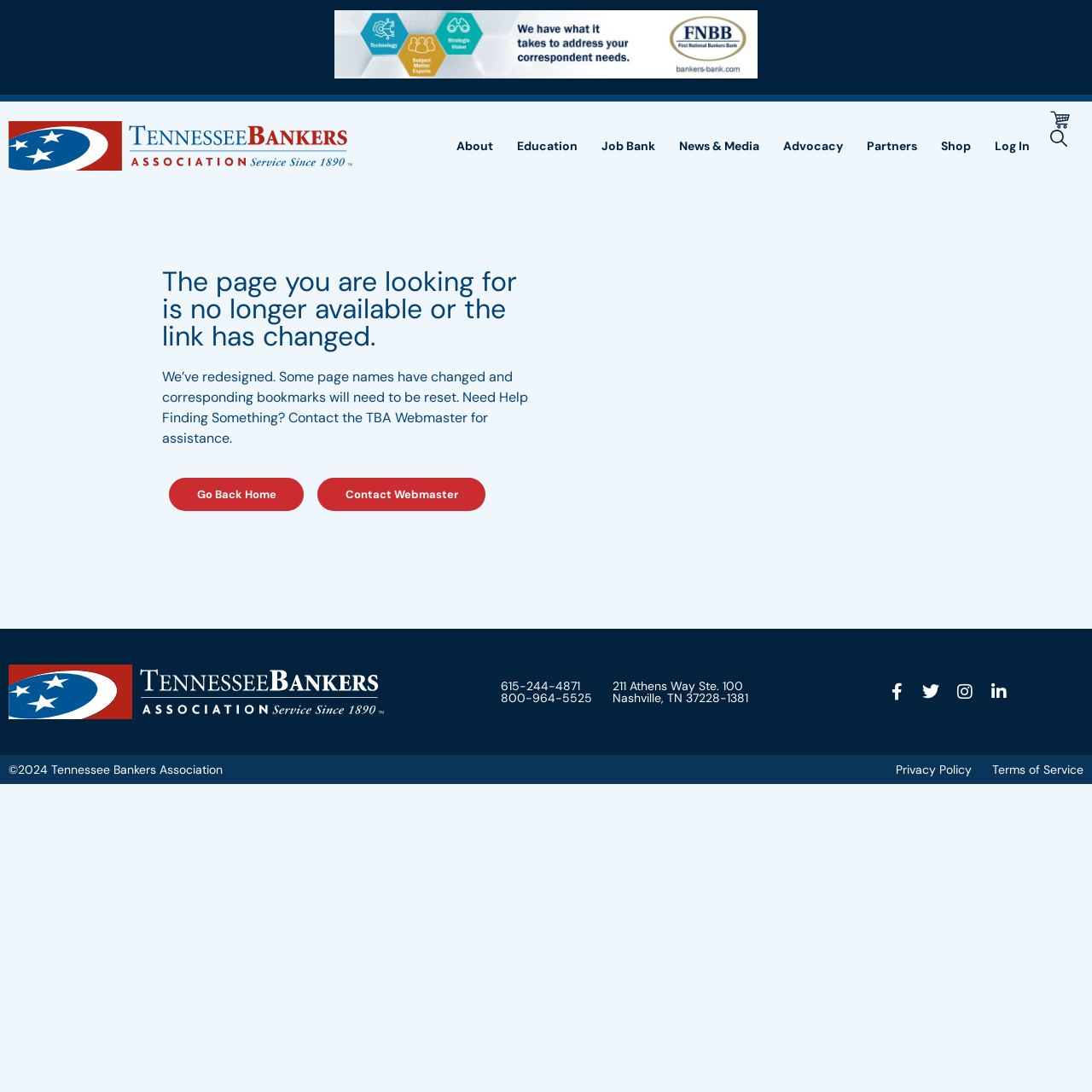Please find the bounding box coordinates of the element that must be clicked to perform the given instruction: "View the privacy policy". The coordinates should be four float numbers from 0 to 1, i.e., [left, top, right, bottom].

[0.82, 0.698, 0.89, 0.712]